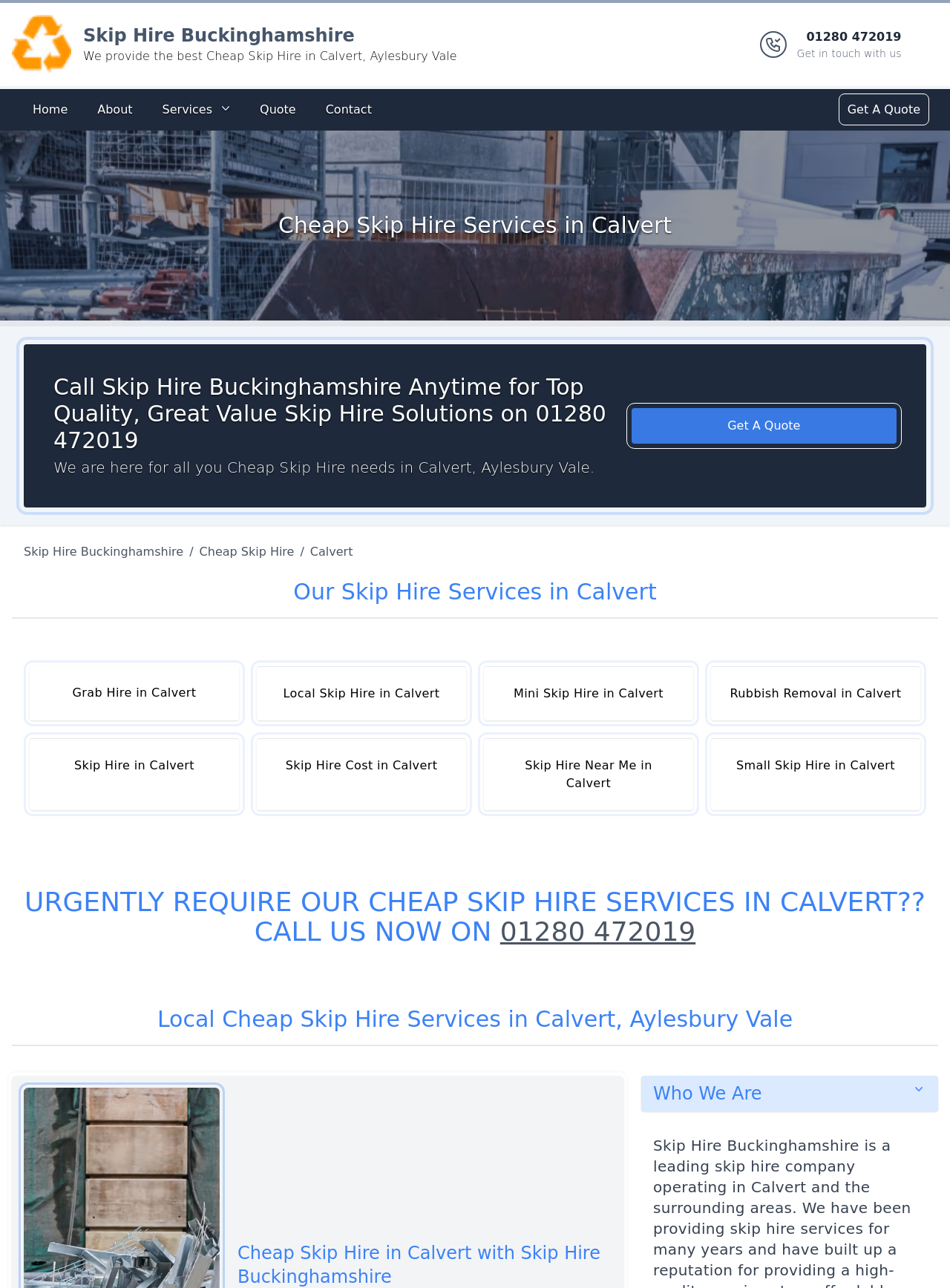Find the bounding box coordinates of the element I should click to carry out the following instruction: "Read the 'Terms of Use'".

None